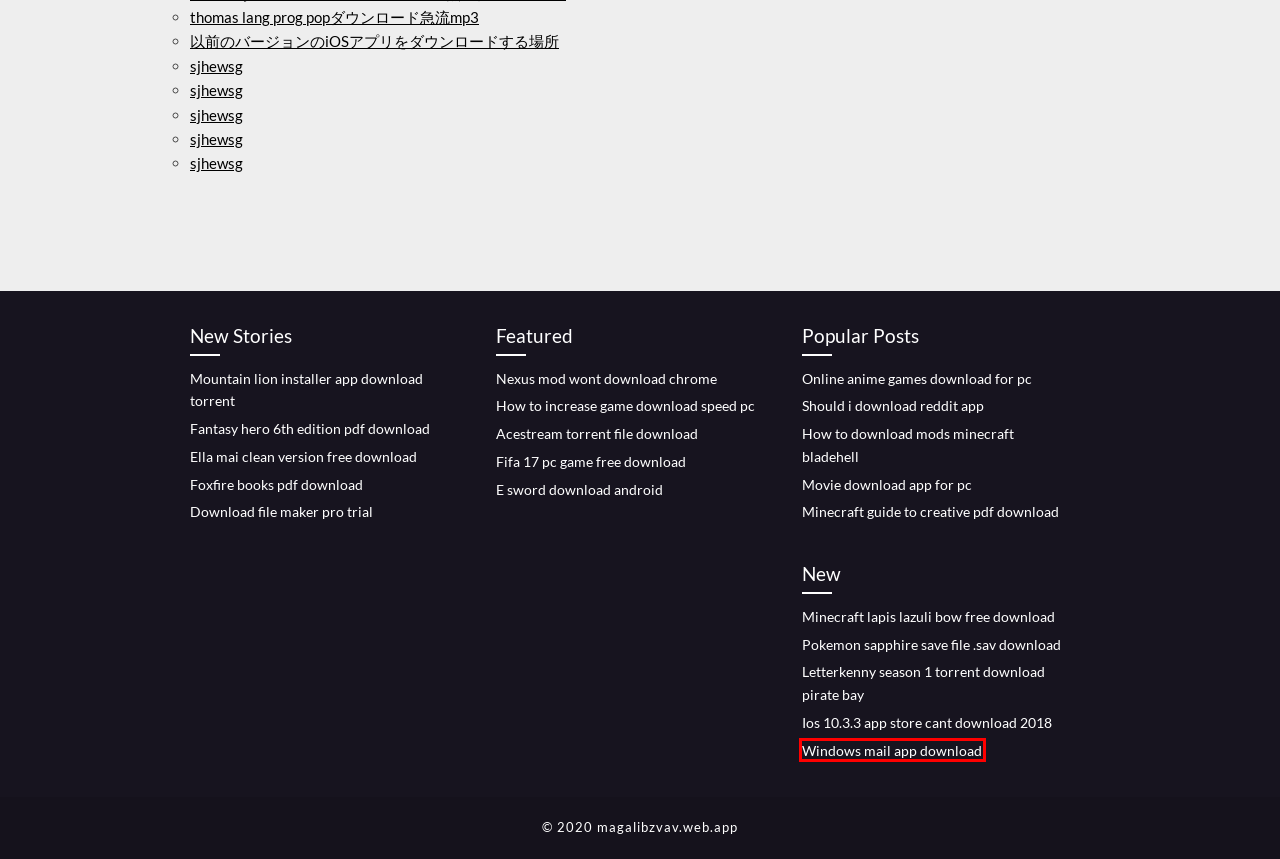A screenshot of a webpage is given, marked with a red bounding box around a UI element. Please select the most appropriate webpage description that fits the new page after clicking the highlighted element. Here are the candidates:
A. 以前のバージョンのiOSアプリをダウンロードする場所 (2020)
B. Fifa 17 pc game free download [2020]
C. Online anime games download for pc (2020)
D. Windows mail app download (2020)
E. Pokemon sapphire save file .sav download (2020)
F. Thomas lang prog popダウンロード急流mp3 (2020)
G. How to download mods minecraft bladehell [2020]
H. Ella mai clean version free download [2020]

D